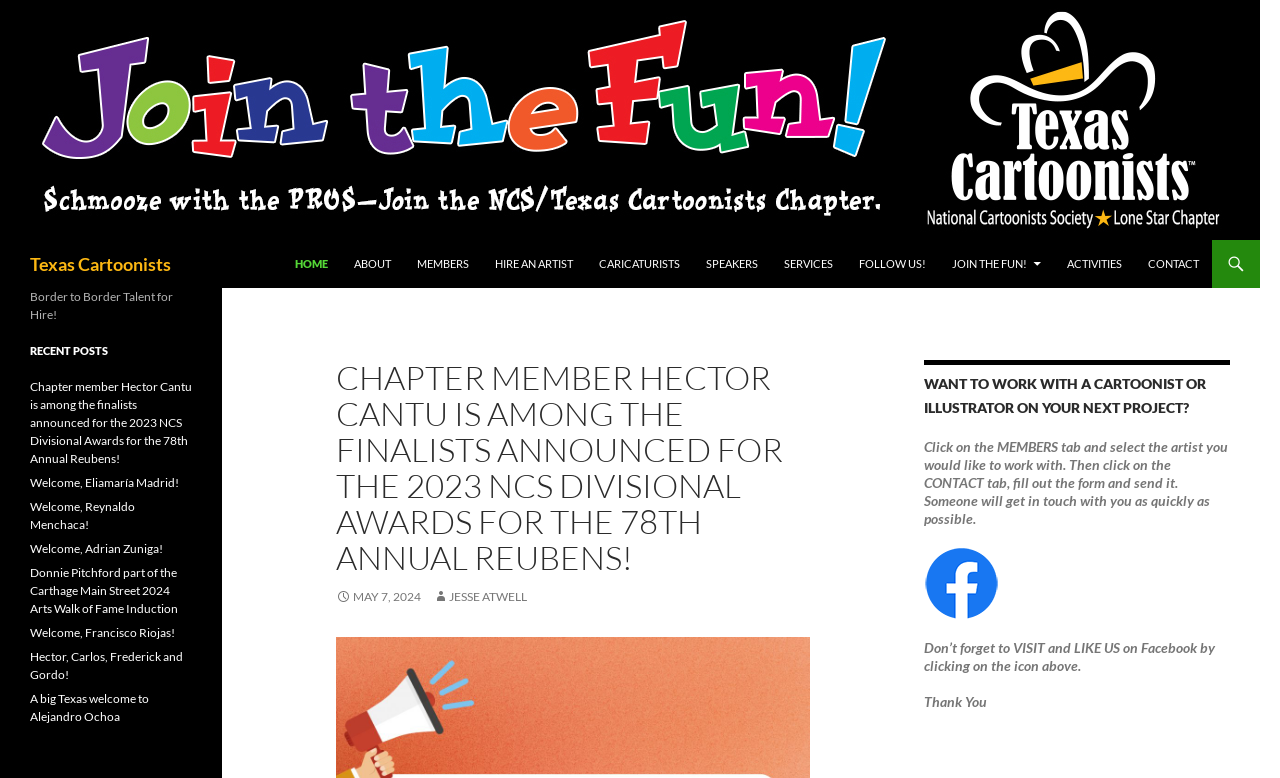Identify the bounding box coordinates for the element that needs to be clicked to fulfill this instruction: "View recent posts". Provide the coordinates in the format of four float numbers between 0 and 1: [left, top, right, bottom].

[0.023, 0.486, 0.15, 0.933]